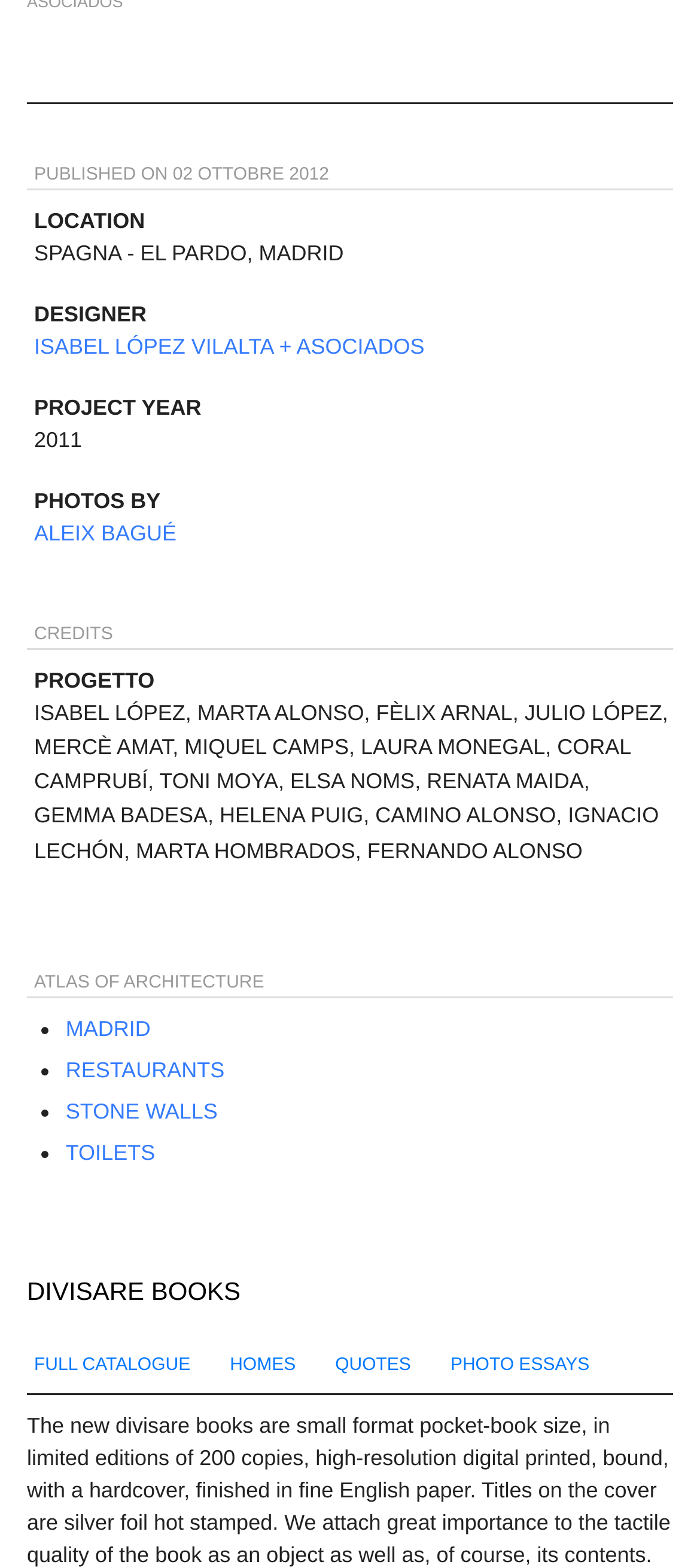Identify the bounding box coordinates of the clickable section necessary to follow the following instruction: "See photos by Aleix Bagué". The coordinates should be presented as four float numbers from 0 to 1, i.e., [left, top, right, bottom].

[0.049, 0.332, 0.252, 0.348]